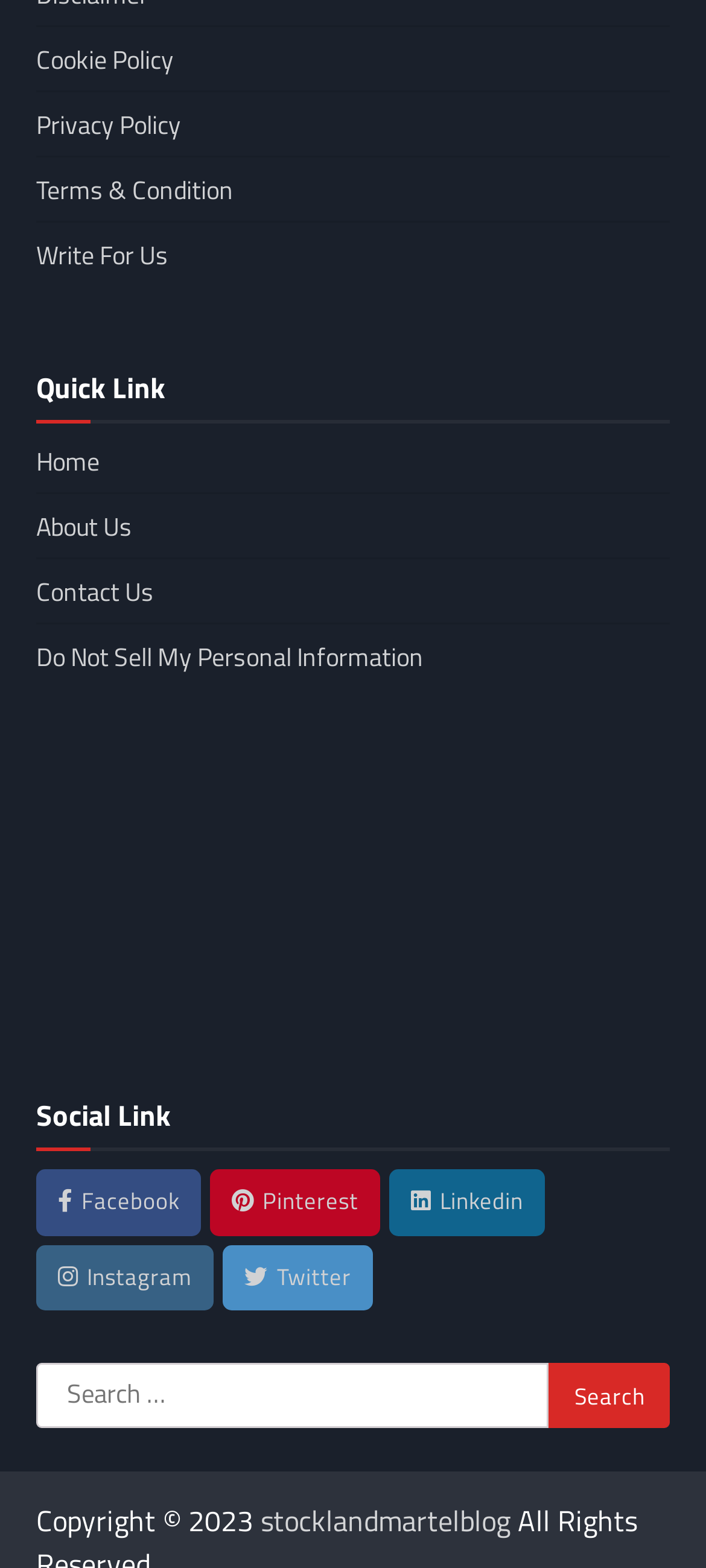What is the text above the search box?
Using the image as a reference, answer with just one word or a short phrase.

Search for: